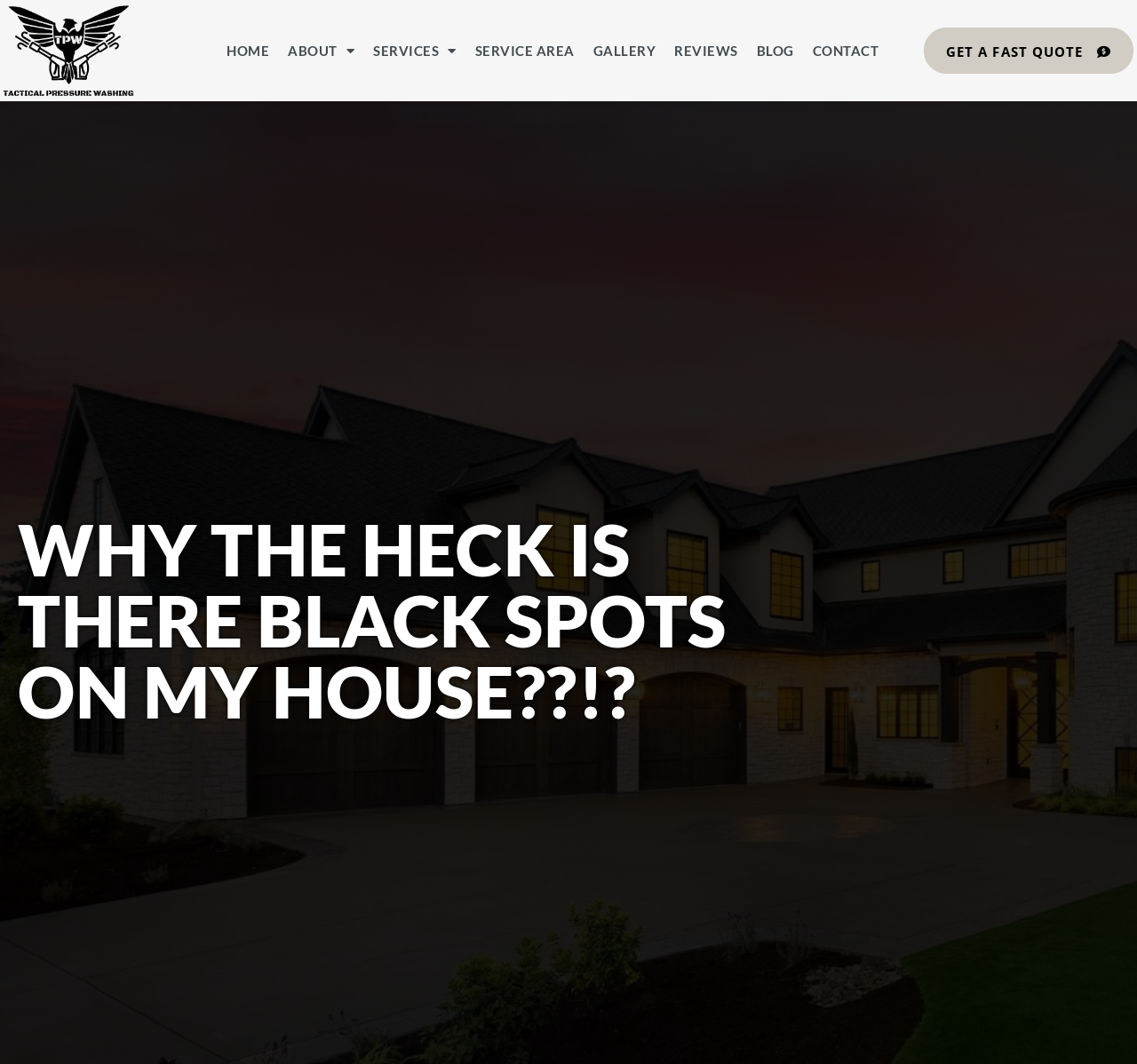Could you highlight the region that needs to be clicked to execute the instruction: "view services"?

[0.329, 0.028, 0.402, 0.067]